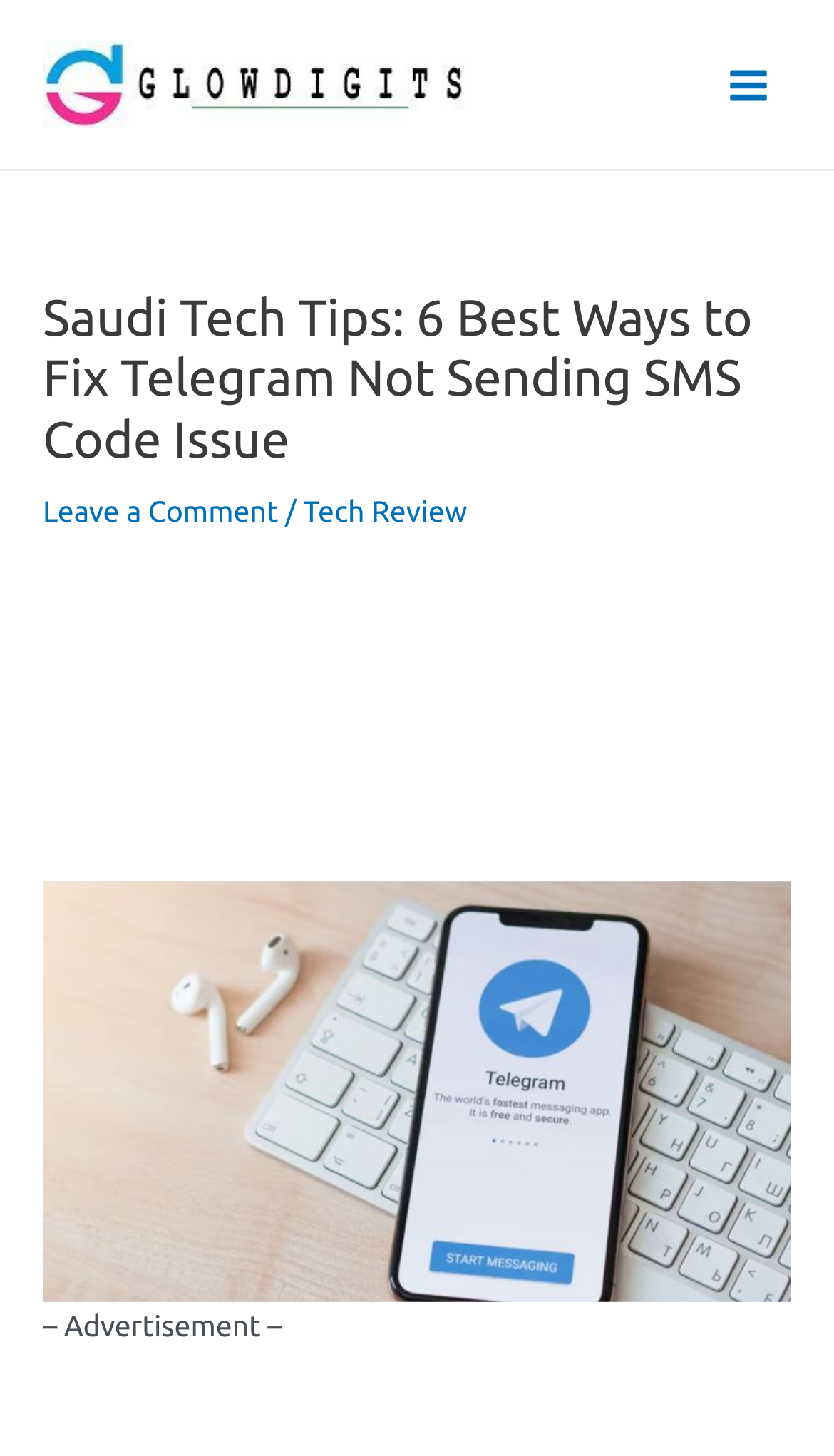Please provide the bounding box coordinates for the UI element as described: "Tech Review". The coordinates must be four floats between 0 and 1, represented as [left, top, right, bottom].

[0.363, 0.339, 0.56, 0.363]